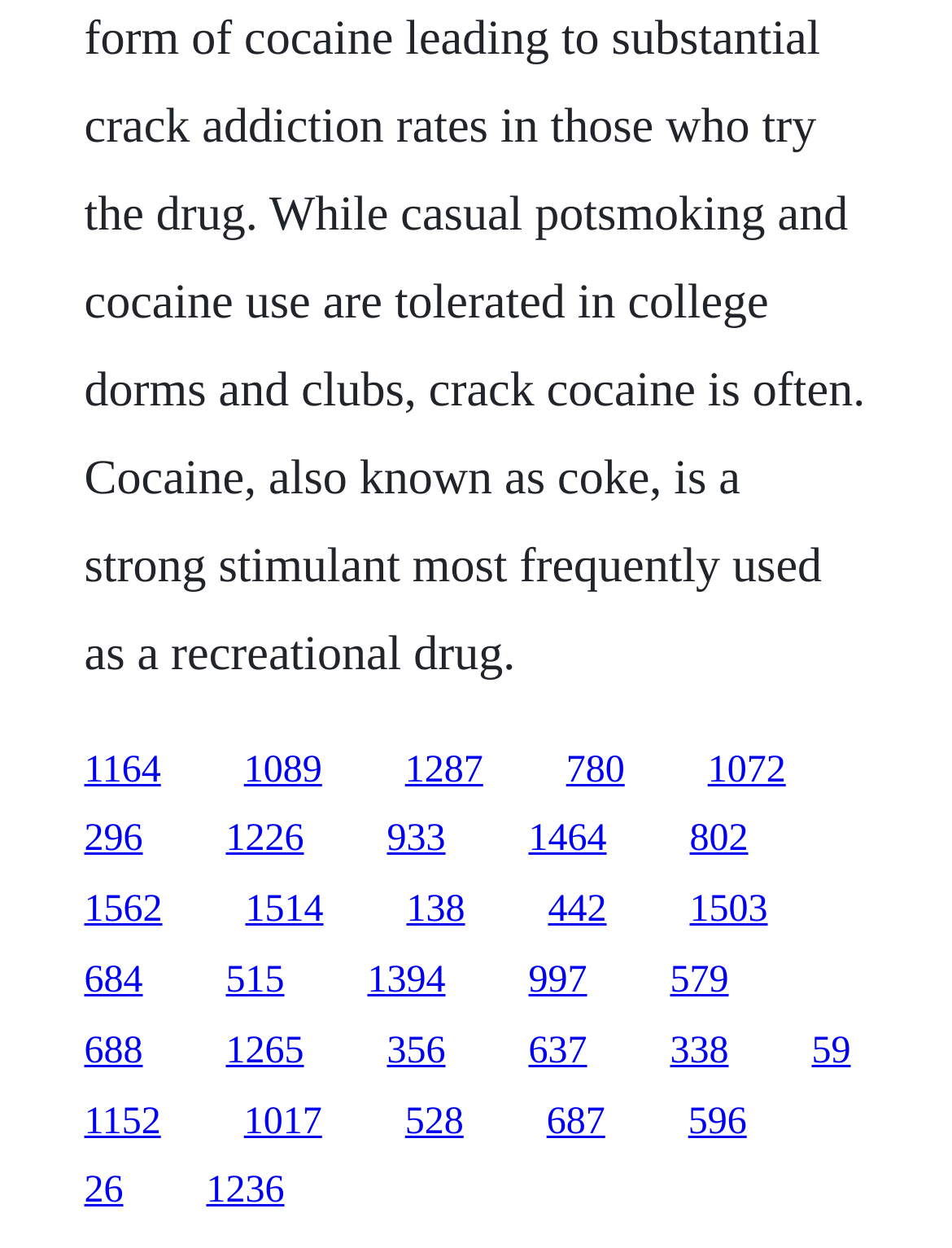Locate the bounding box coordinates of the clickable part needed for the task: "click the first link".

[0.088, 0.6, 0.169, 0.633]